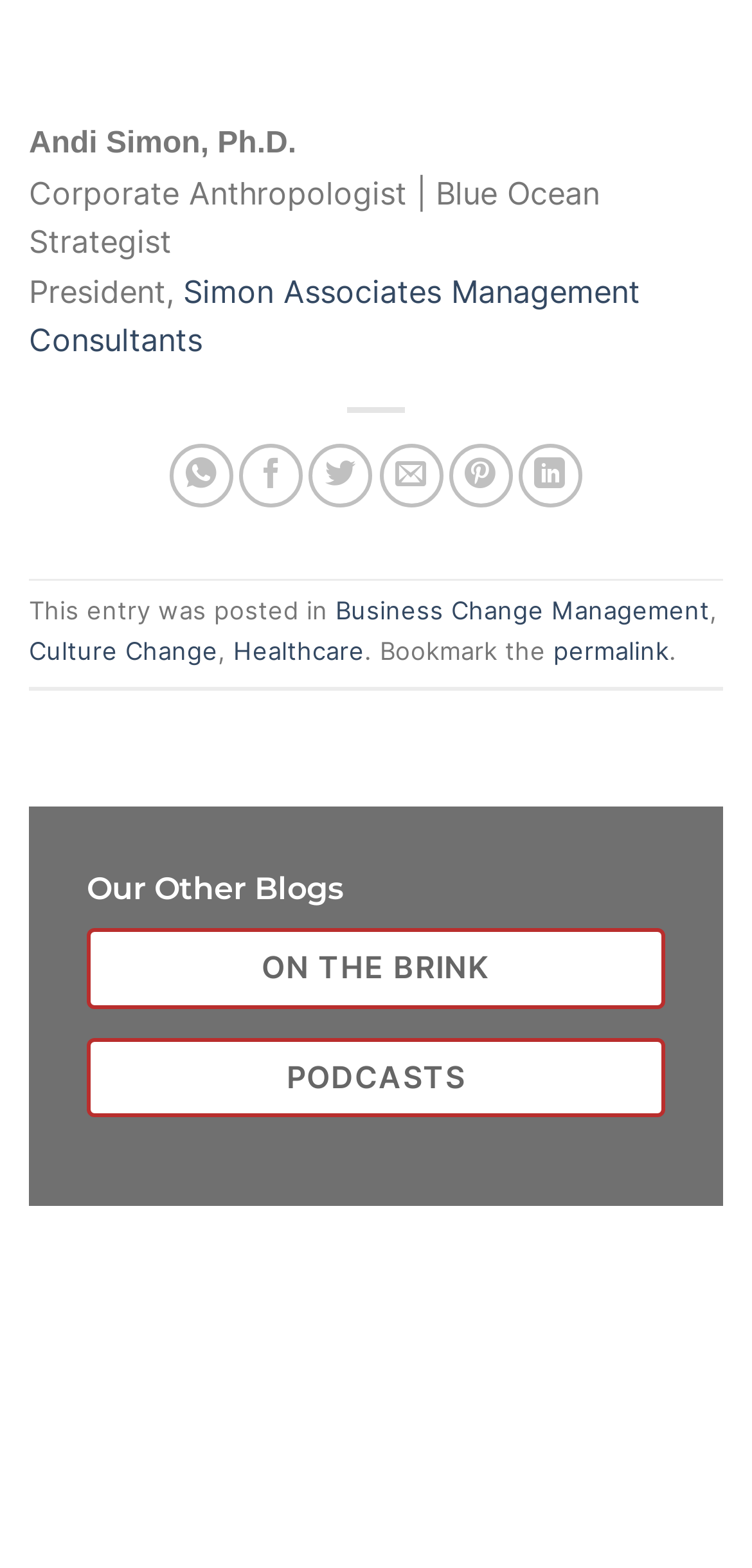Please provide the bounding box coordinates for the element that needs to be clicked to perform the following instruction: "Email to a Friend". The coordinates should be given as four float numbers between 0 and 1, i.e., [left, top, right, bottom].

[0.504, 0.283, 0.589, 0.323]